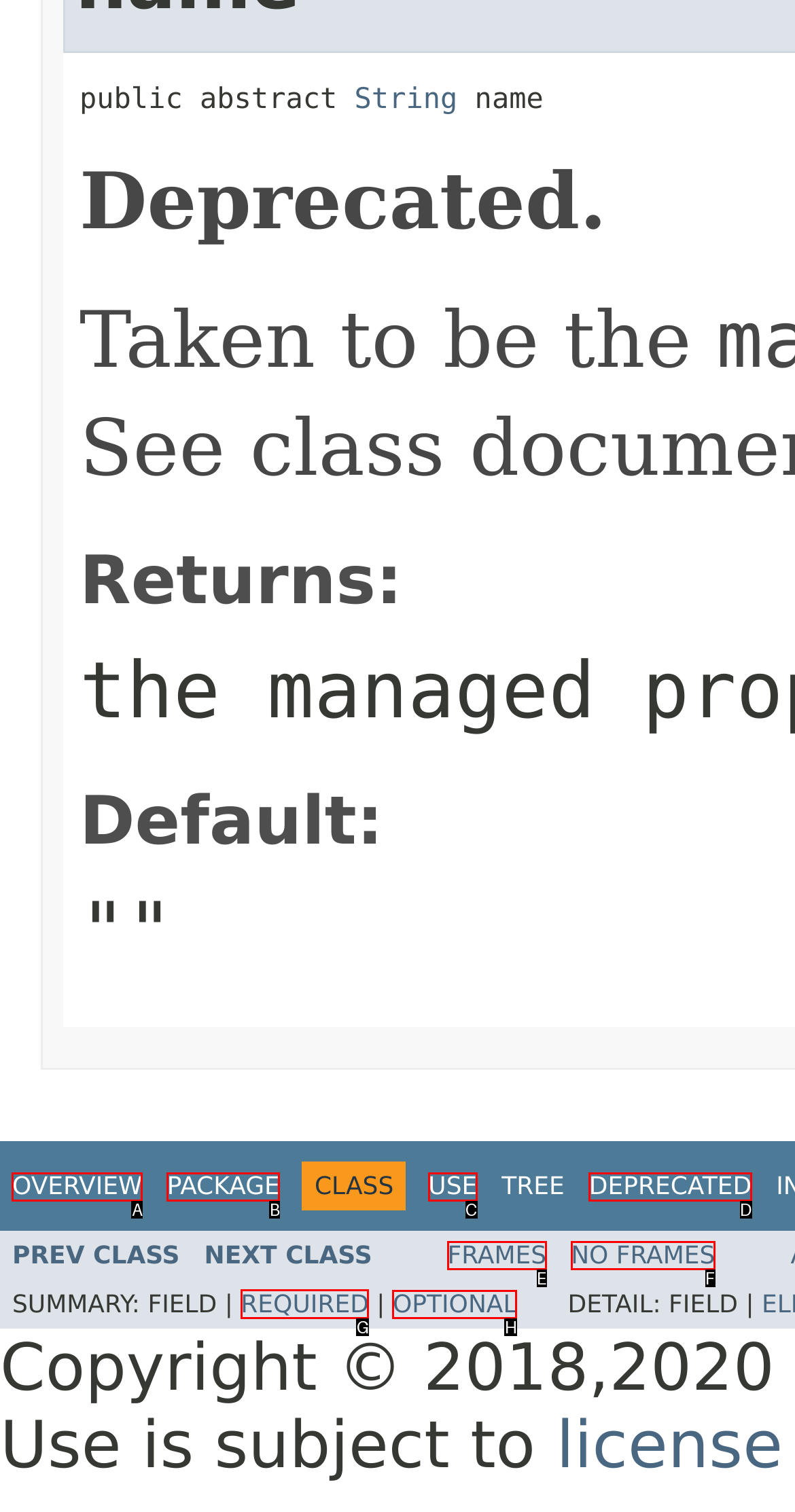Tell me which one HTML element I should click to complete the following task: go to REQUIRED Answer with the option's letter from the given choices directly.

G